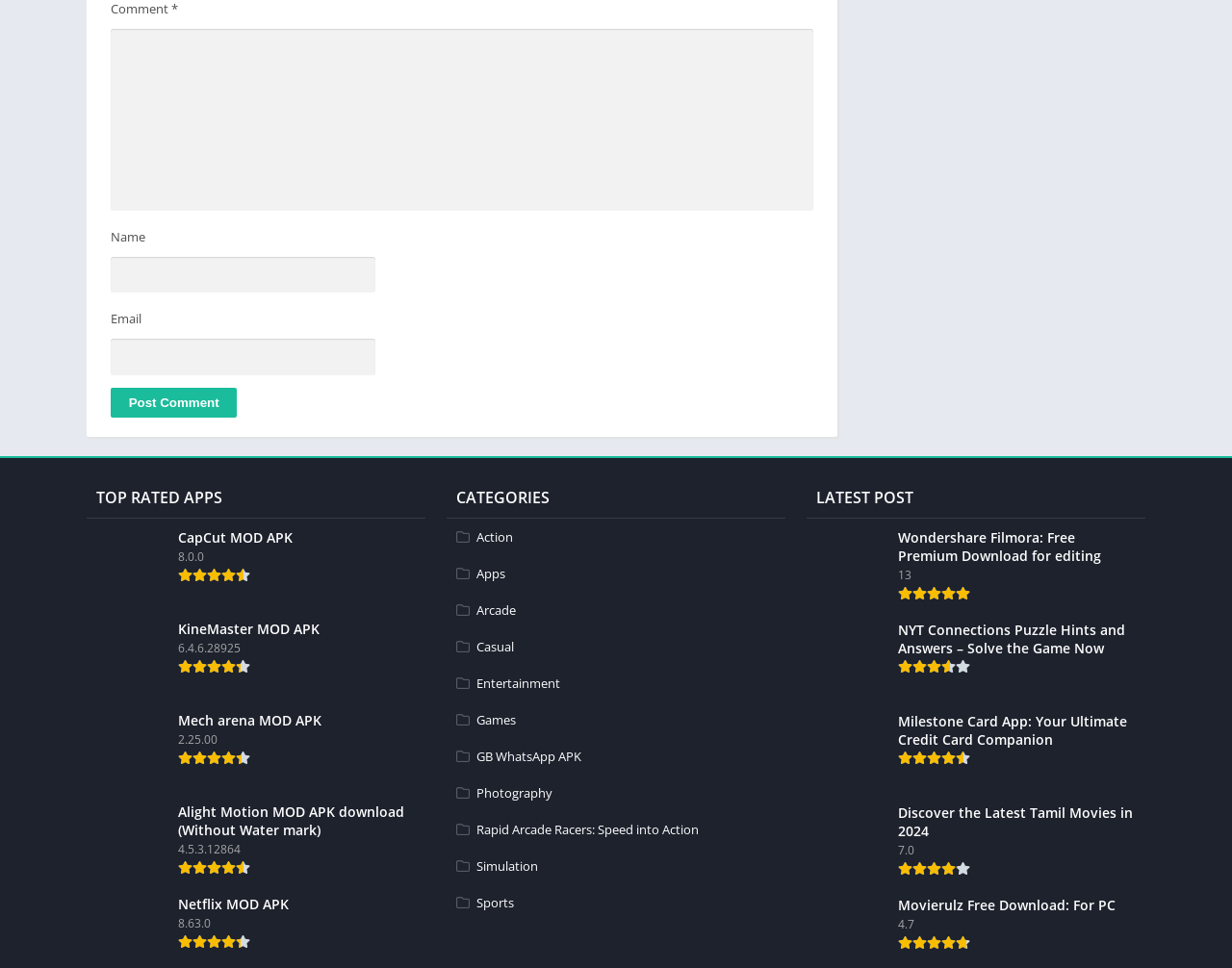What is the purpose of the comment section? Based on the screenshot, please respond with a single word or phrase.

Leave a comment